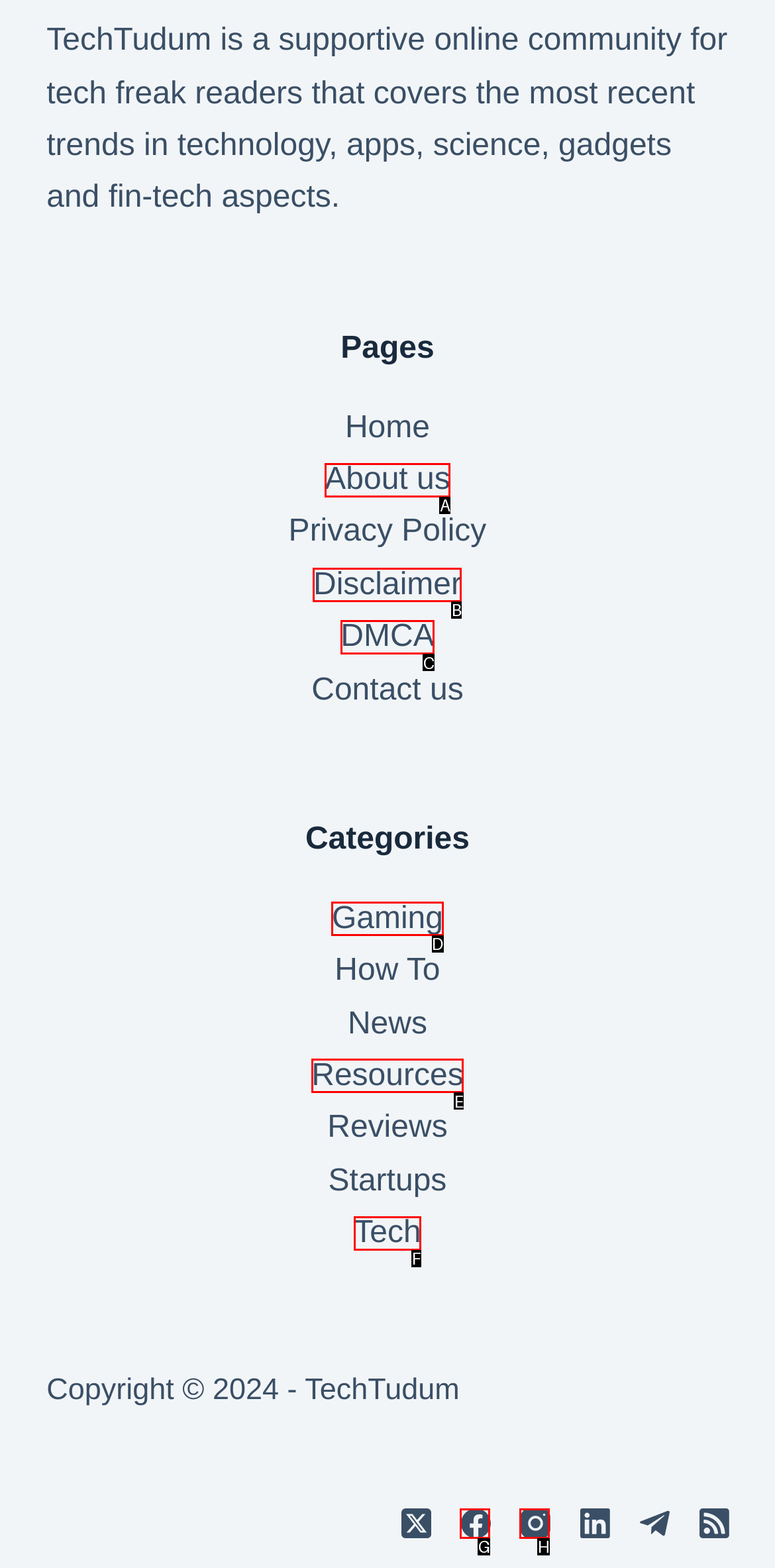Determine which HTML element best fits the description: Tech
Answer directly with the letter of the matching option from the available choices.

F